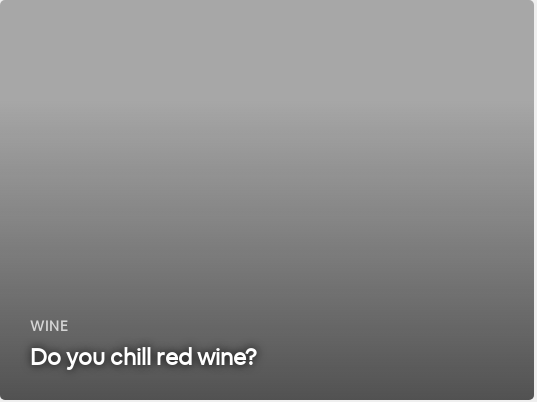What is the thematic focus of the image?
Look at the image and answer with only one word or phrase.

Wine